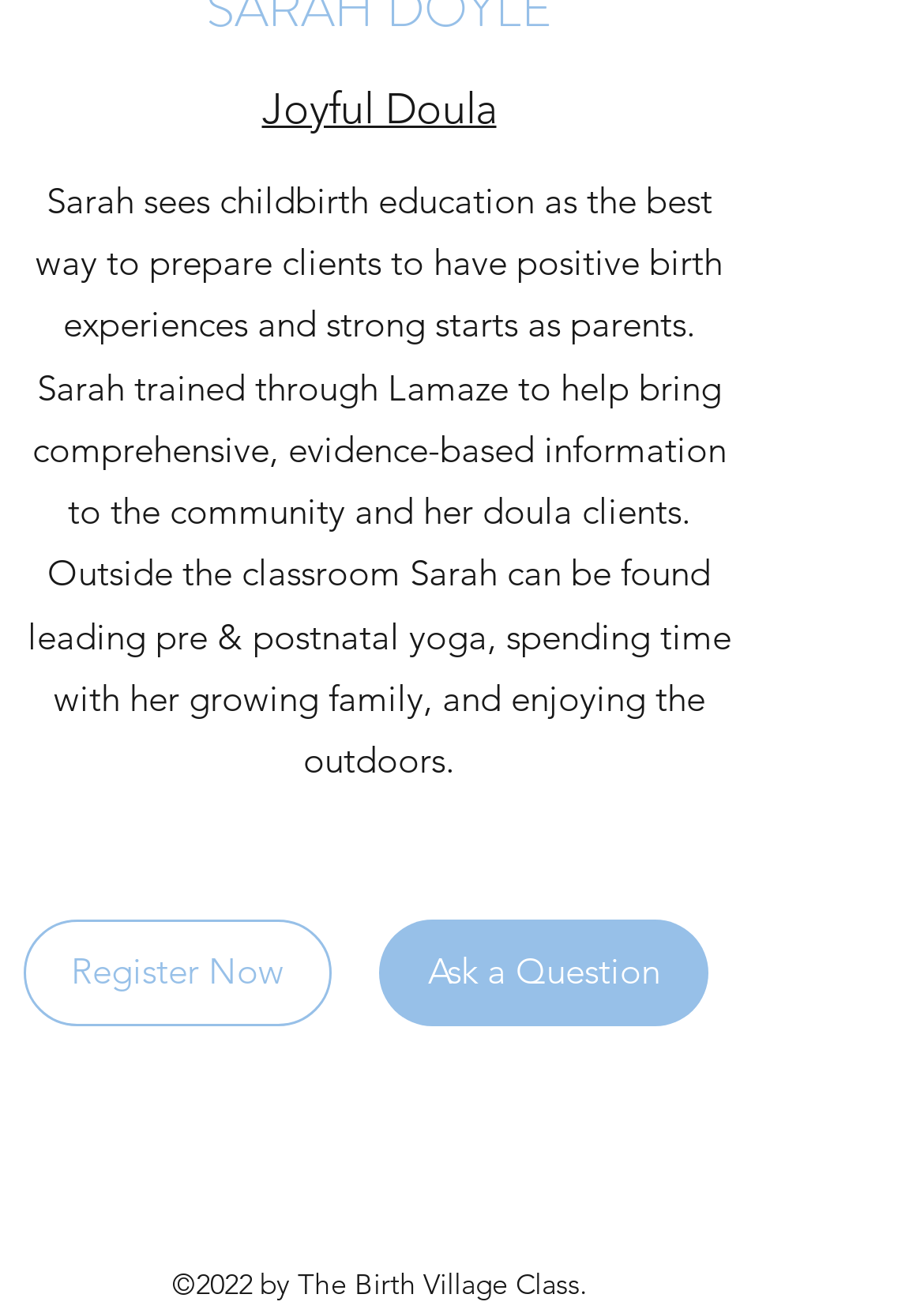Given the element description "Ask a Question", identify the bounding box of the corresponding UI element.

[0.41, 0.7, 0.767, 0.781]